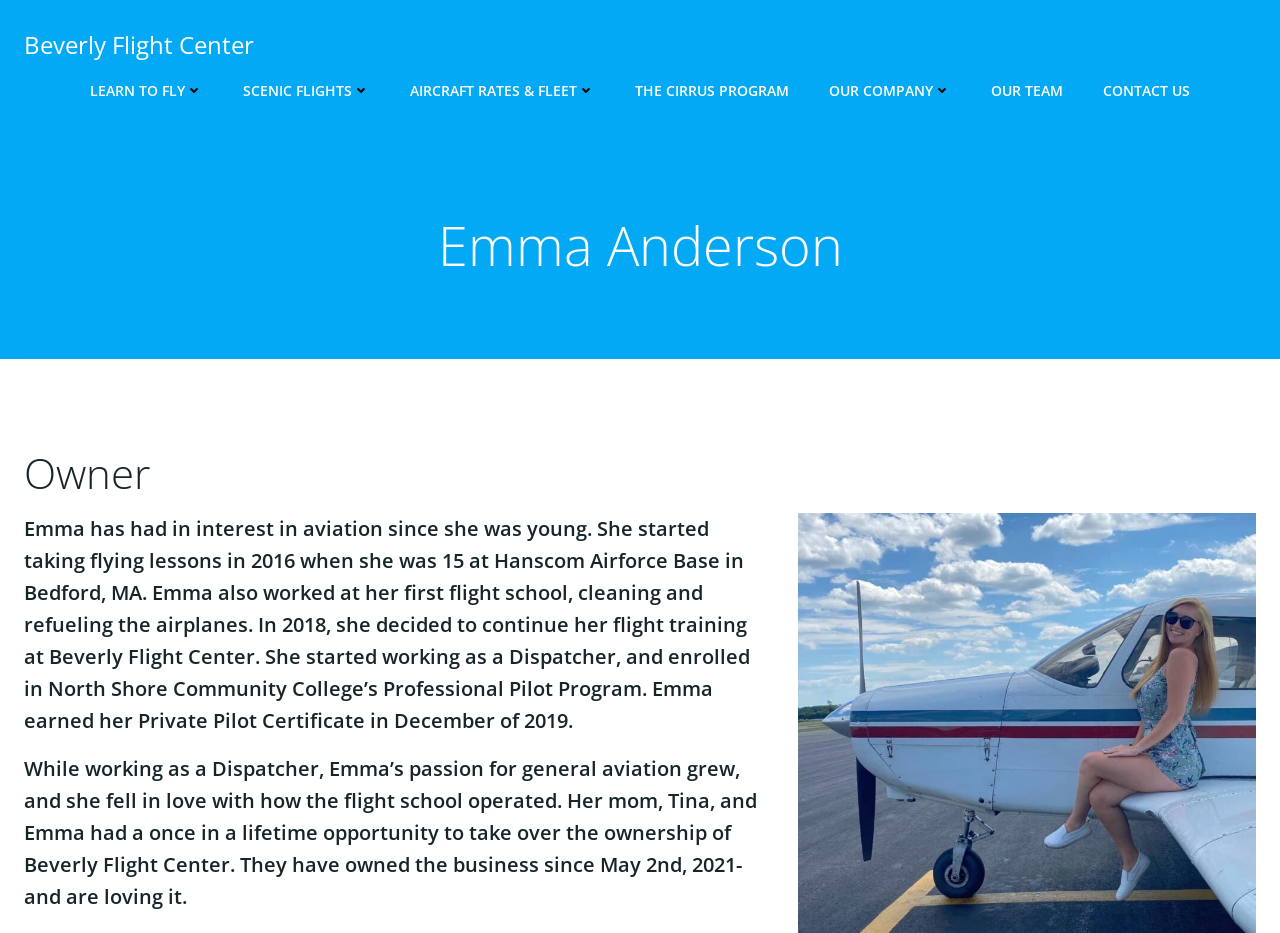Could you determine the bounding box coordinates of the clickable element to complete the instruction: "Explore GALLERY"? Provide the coordinates as four float numbers between 0 and 1, i.e., [left, top, right, bottom].

None